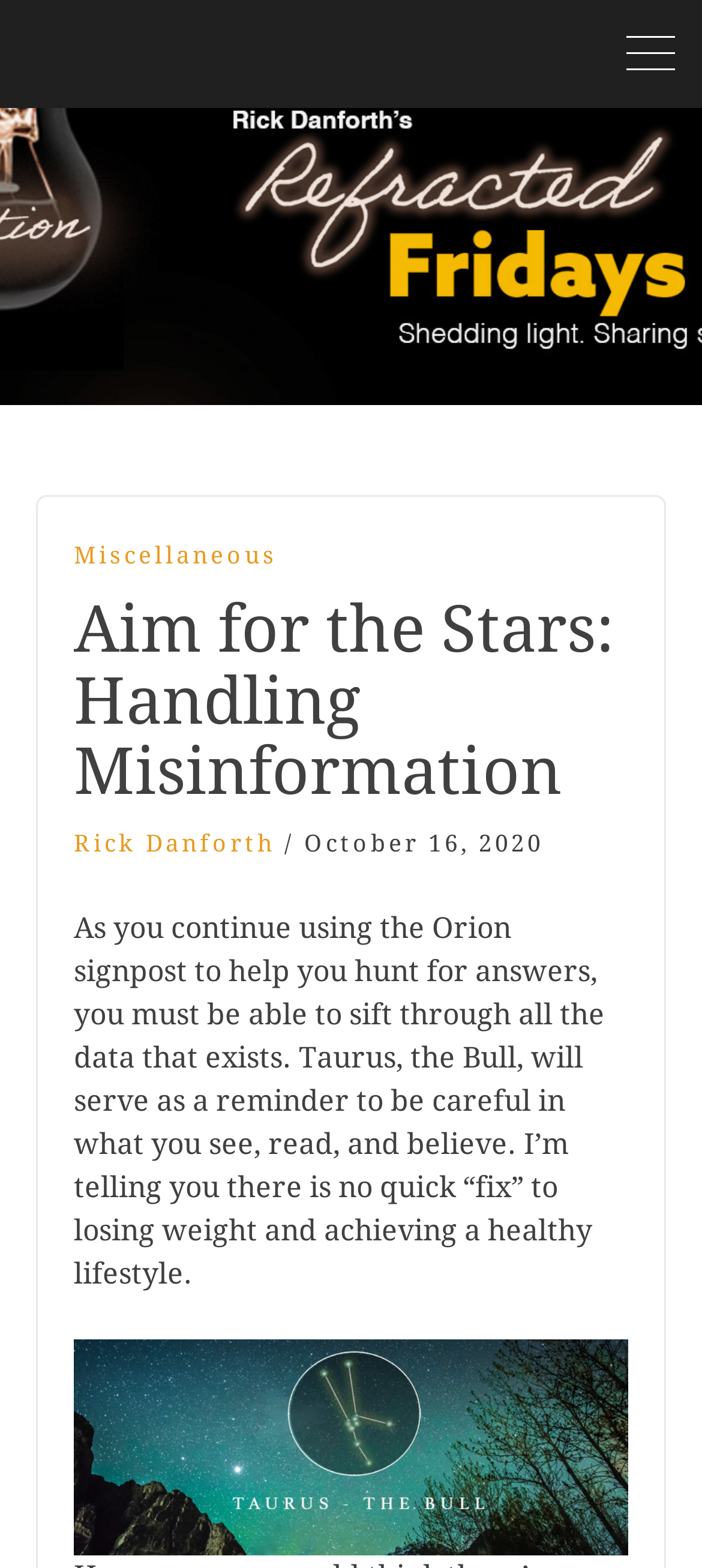What is the topic of the article?
Answer the question with as much detail as possible.

The topic of the article can be determined by looking at the heading 'Aim for the Stars: Handling Misinformation' which is a subheading of the main title 'Fad Diets: Handling Misinformation'.